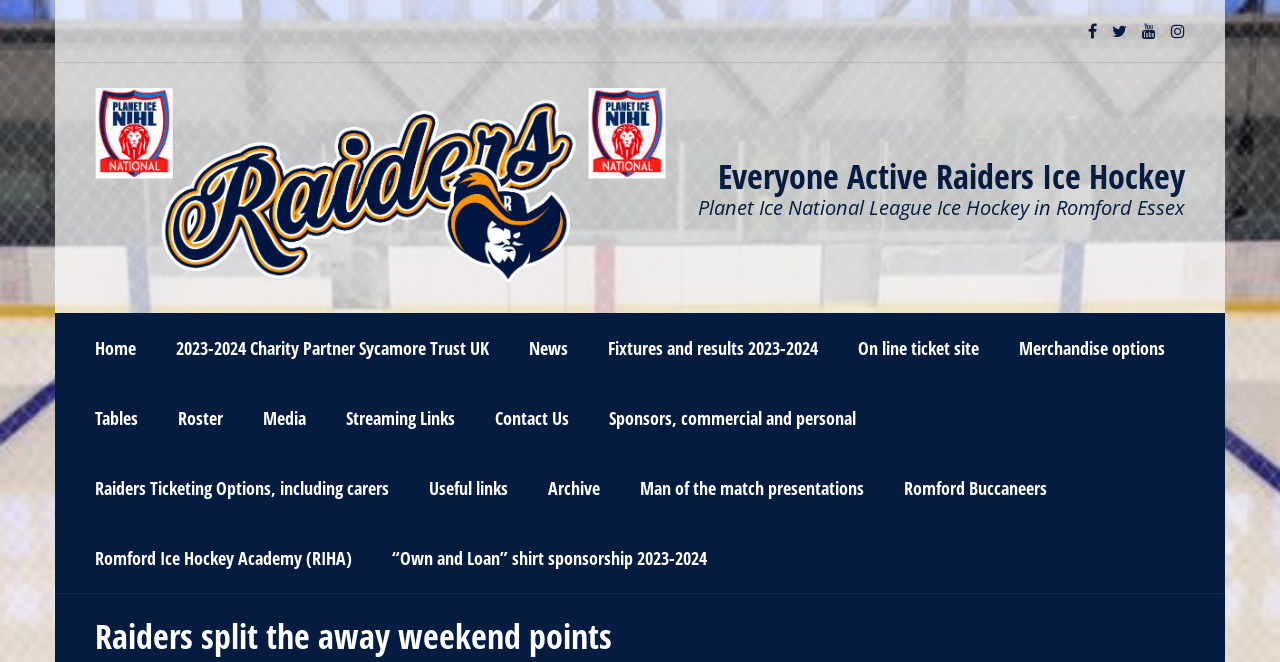From the element description On line ticket site, predict the bounding box coordinates of the UI element. The coordinates must be specified in the format (top-left x, top-left y, bottom-right x, bottom-right y) and should be within the 0 to 1 range.

[0.655, 0.473, 0.78, 0.579]